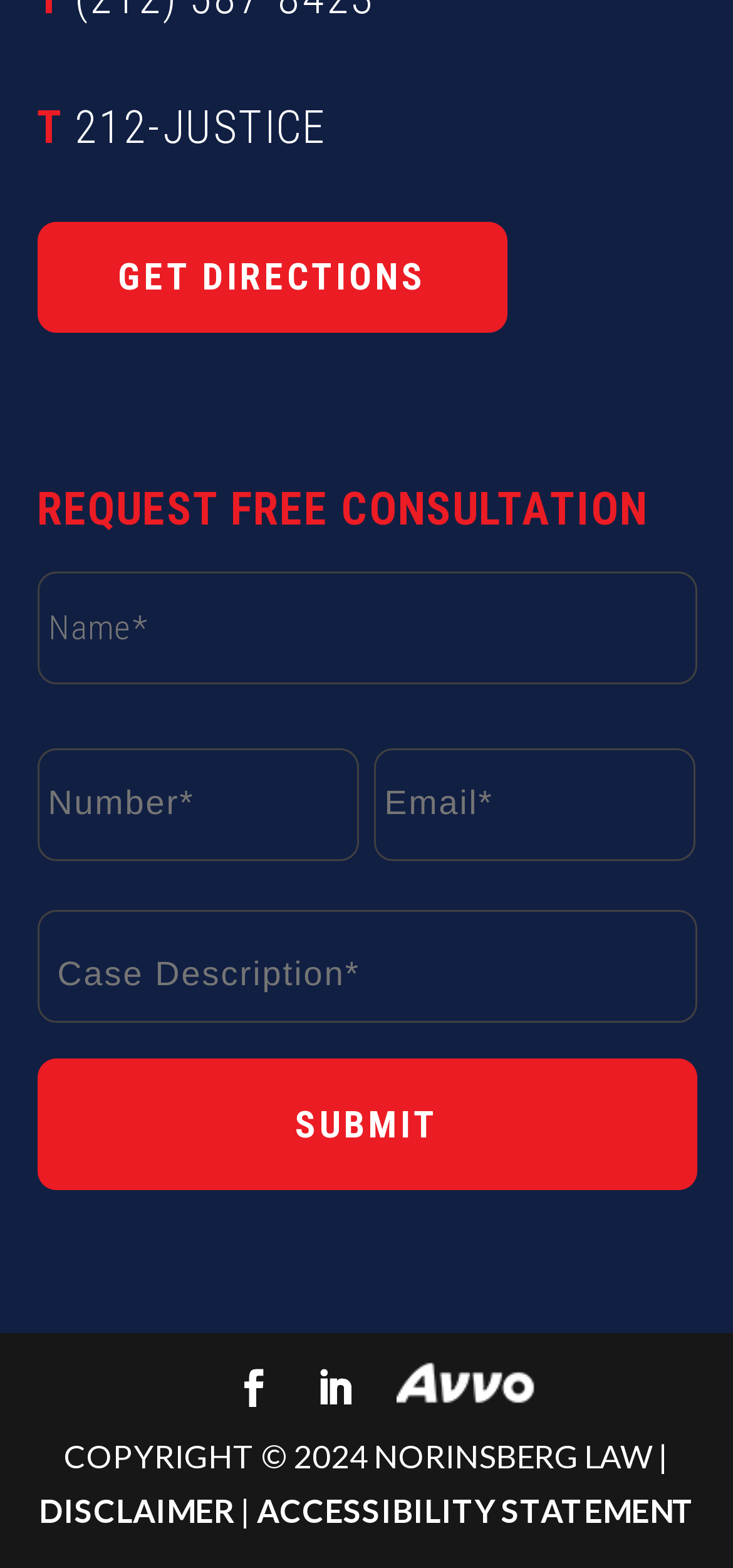How many social media links are there at the bottom of the webpage?
Please use the visual content to give a single word or phrase answer.

3